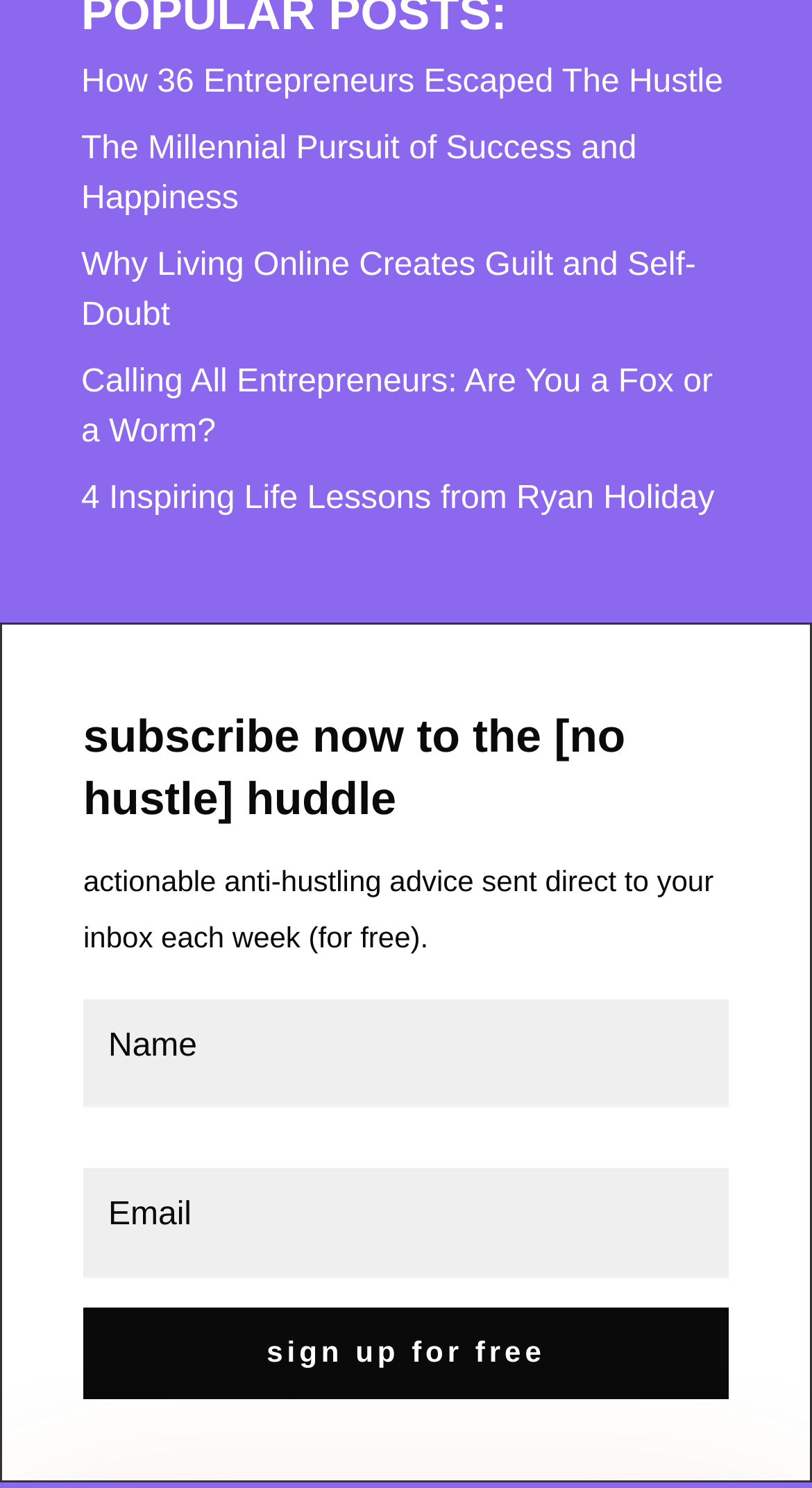Extract the bounding box coordinates of the UI element described by: "sign up for free". The coordinates should include four float numbers ranging from 0 to 1, e.g., [left, top, right, bottom].

[0.103, 0.879, 0.897, 0.94]